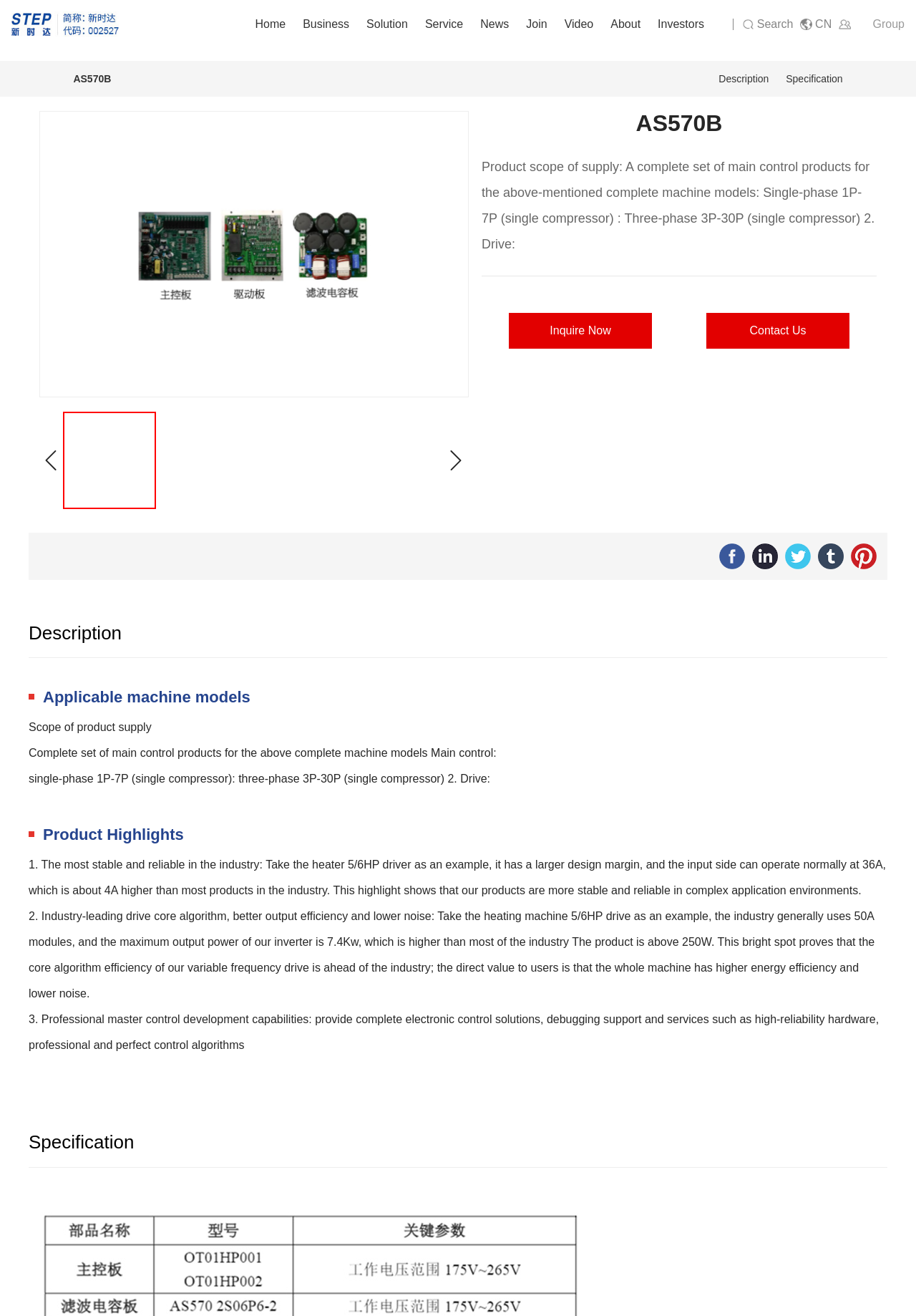What is the highlight of the product mentioned in the webpage?
Look at the screenshot and respond with a single word or phrase.

Stable and reliable